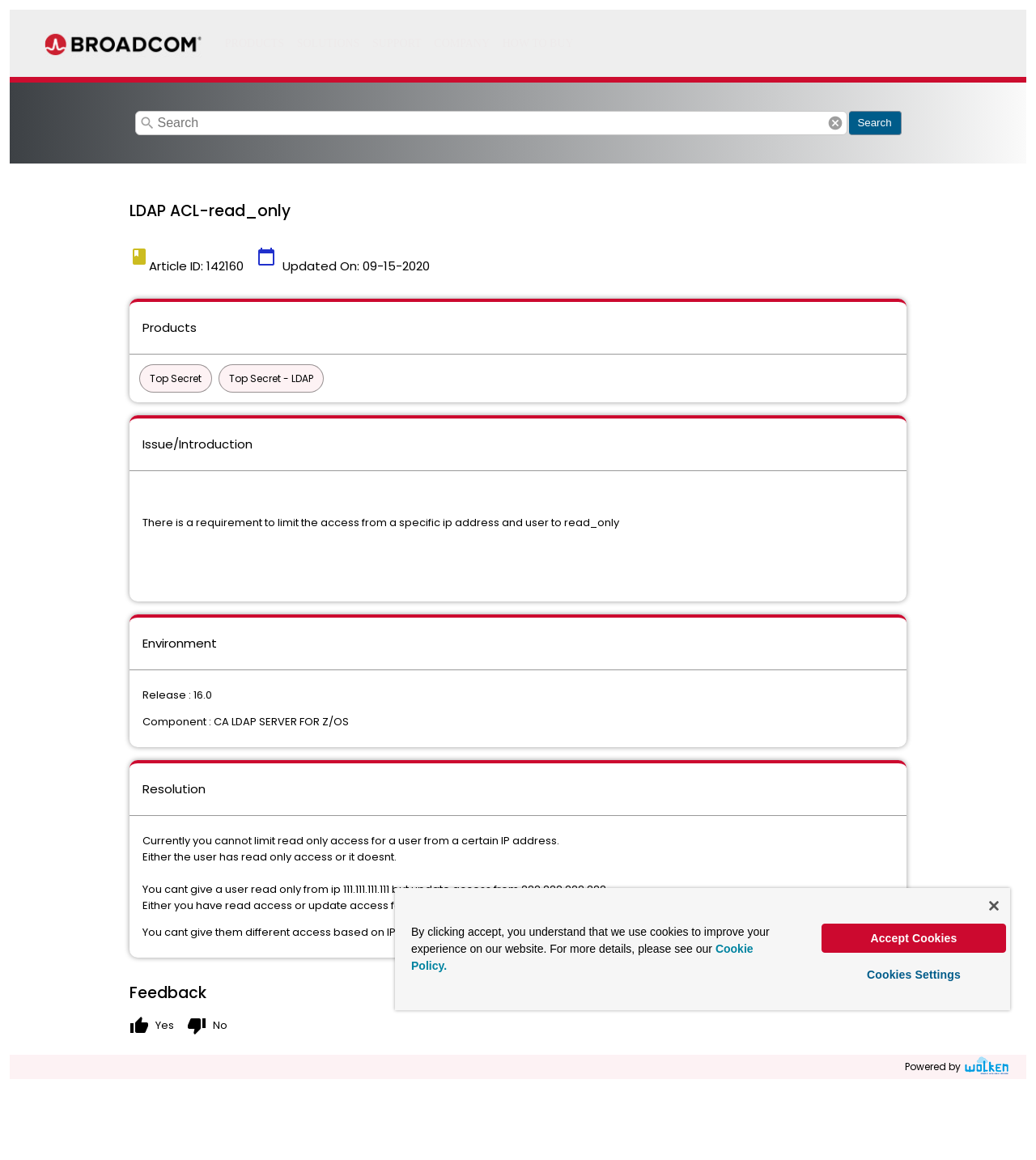Pinpoint the bounding box coordinates of the element that must be clicked to accomplish the following instruction: "Go to Wolken Software website". The coordinates should be in the format of four float numbers between 0 and 1, i.e., [left, top, right, bottom].

[0.927, 0.91, 0.978, 0.929]